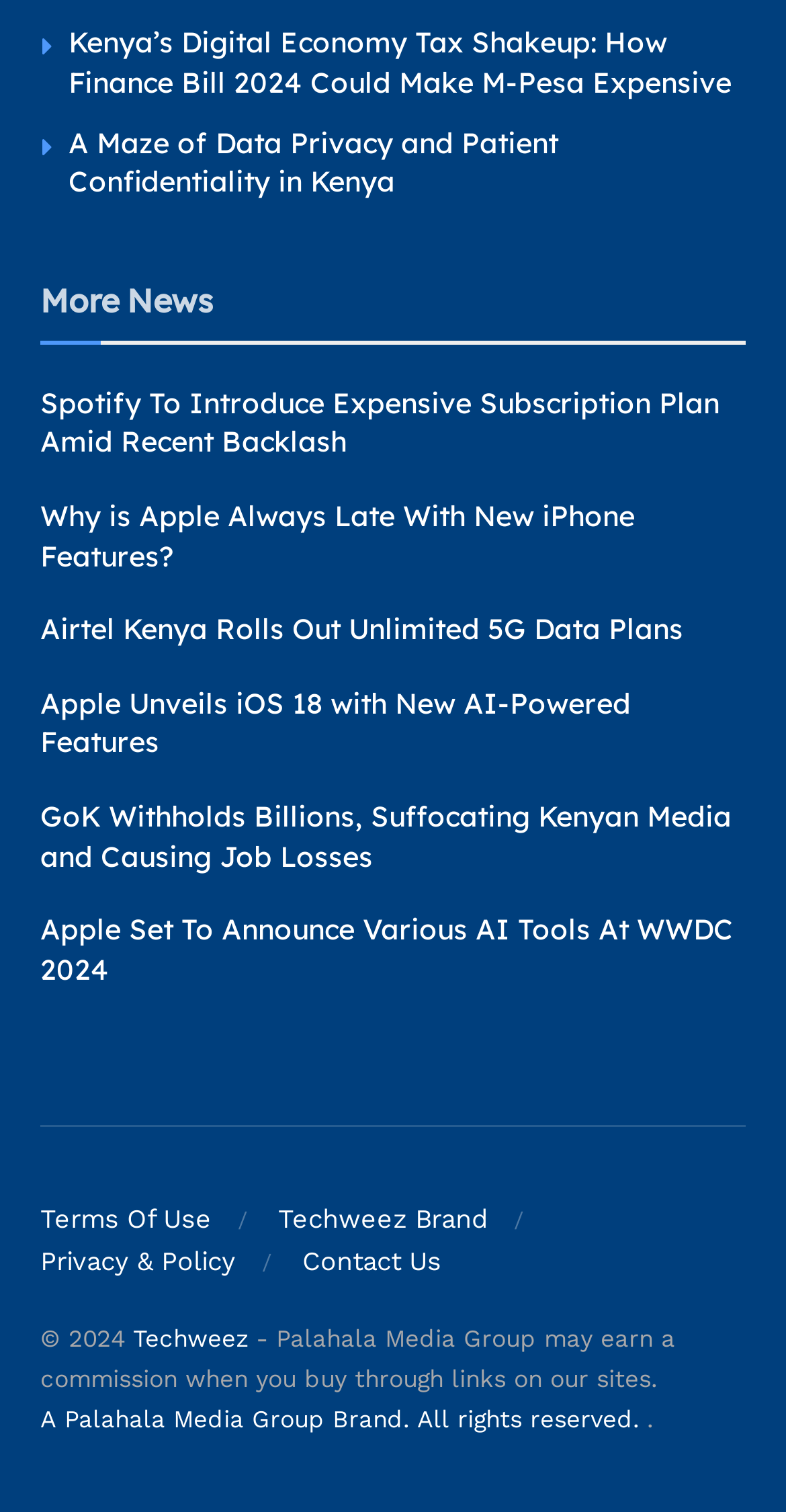Respond concisely with one word or phrase to the following query:
Who owns the Techweez brand?

Palahala Media Group